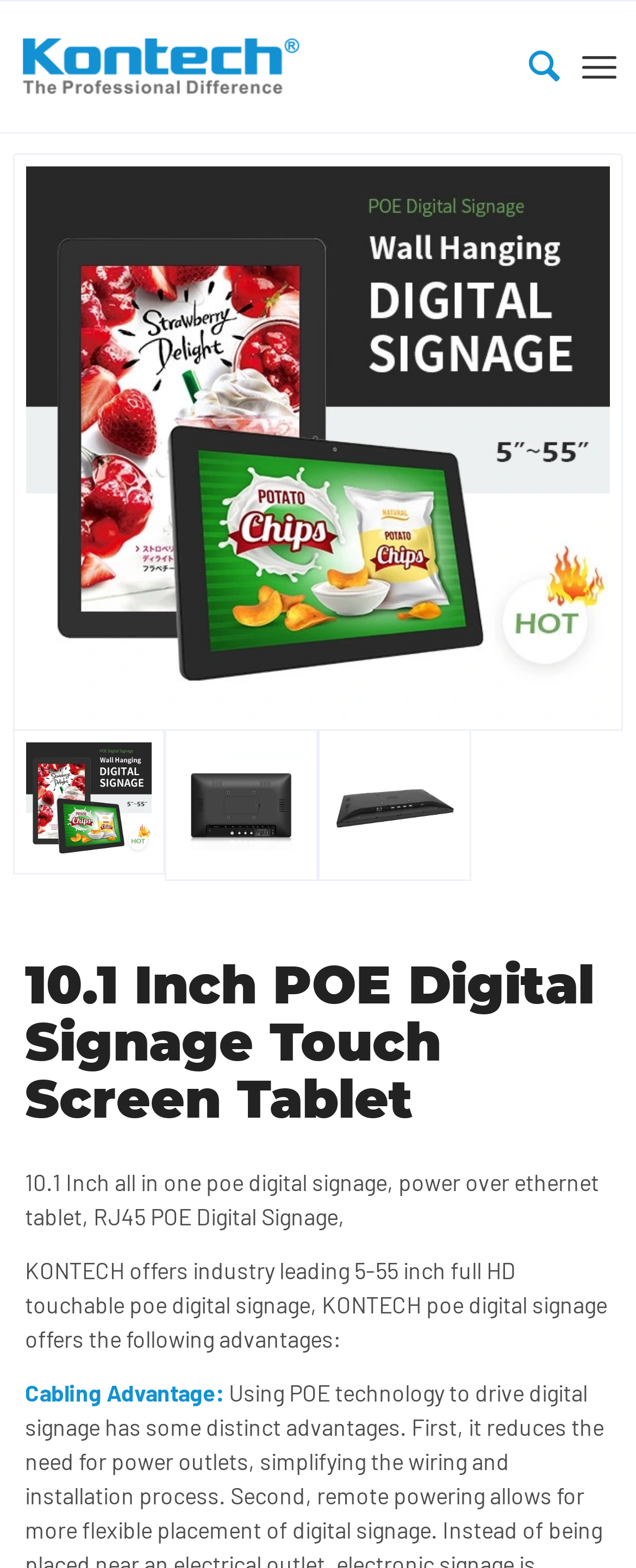What type of tablet is the digital signage?
Please answer the question as detailed as possible based on the image.

I found the type of tablet by looking at the static text element with the text '10.1 Inch all in one poe digital signage, power over ethernet tablet...' which describes the product as a power over ethernet tablet.